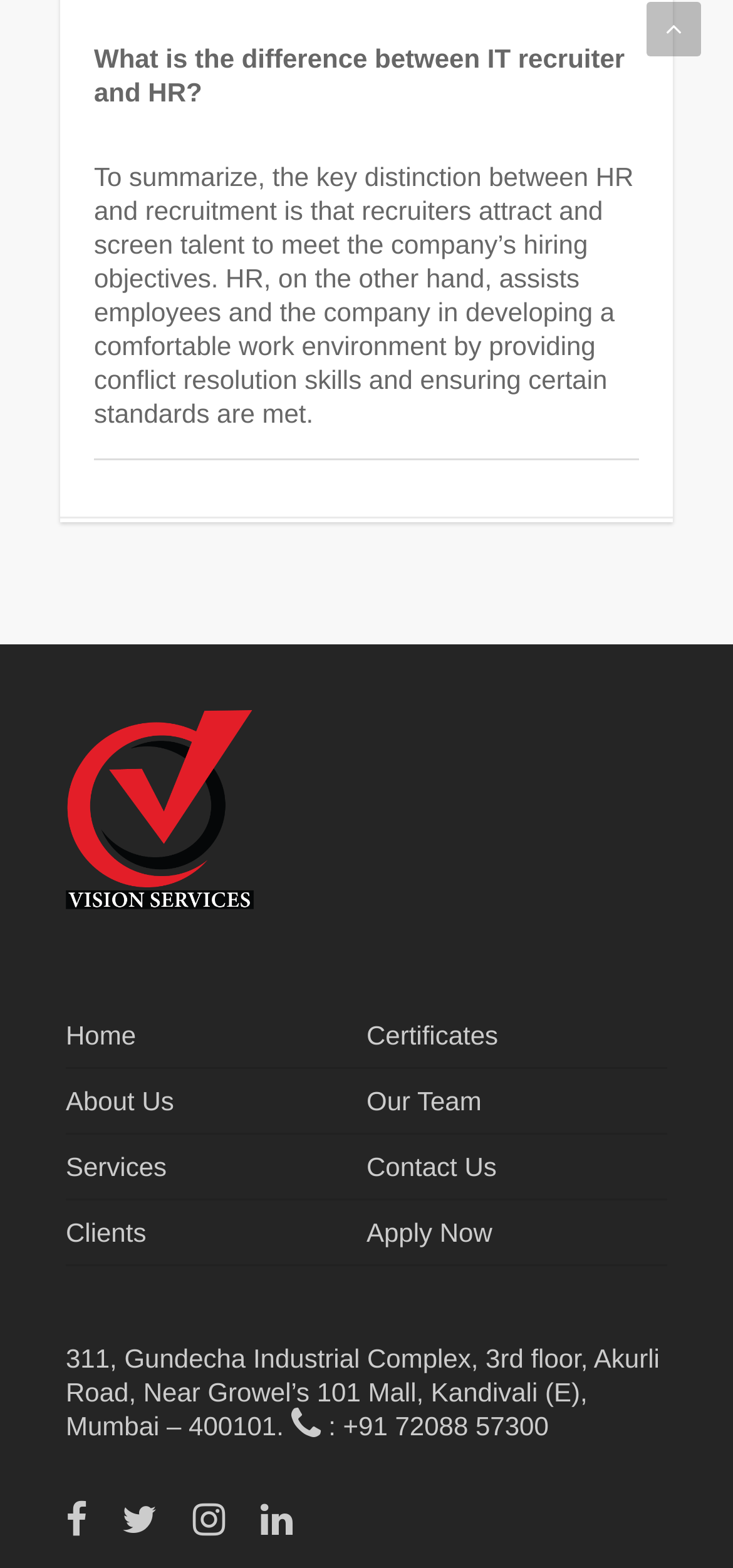Identify the bounding box coordinates for the element you need to click to achieve the following task: "Learn about Apollo's data". Provide the bounding box coordinates as four float numbers between 0 and 1, in the form [left, top, right, bottom].

None